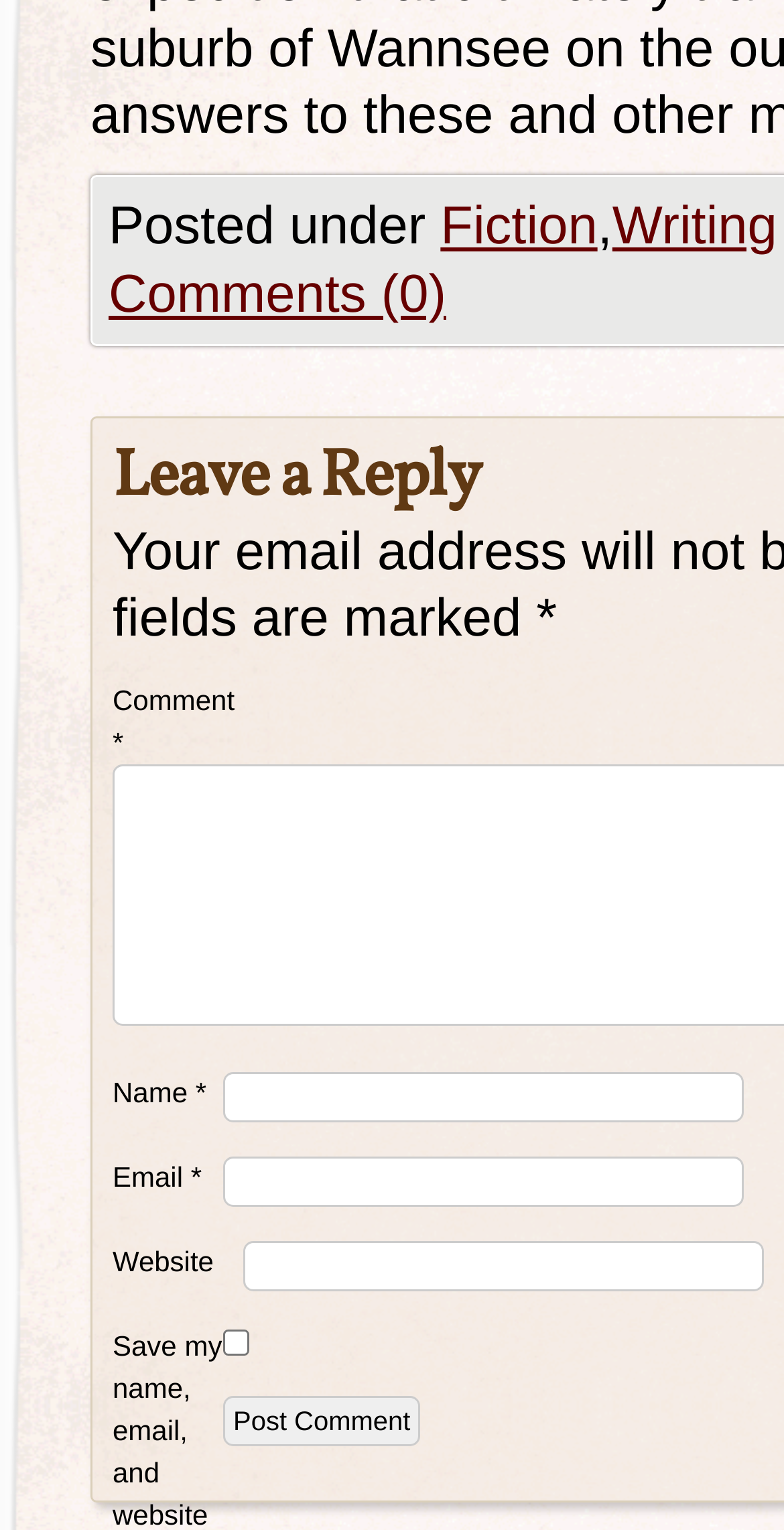Predict the bounding box coordinates for the UI element described as: "parent_node: Website name="url"". The coordinates should be four float numbers between 0 and 1, presented as [left, top, right, bottom].

[0.31, 0.811, 0.974, 0.844]